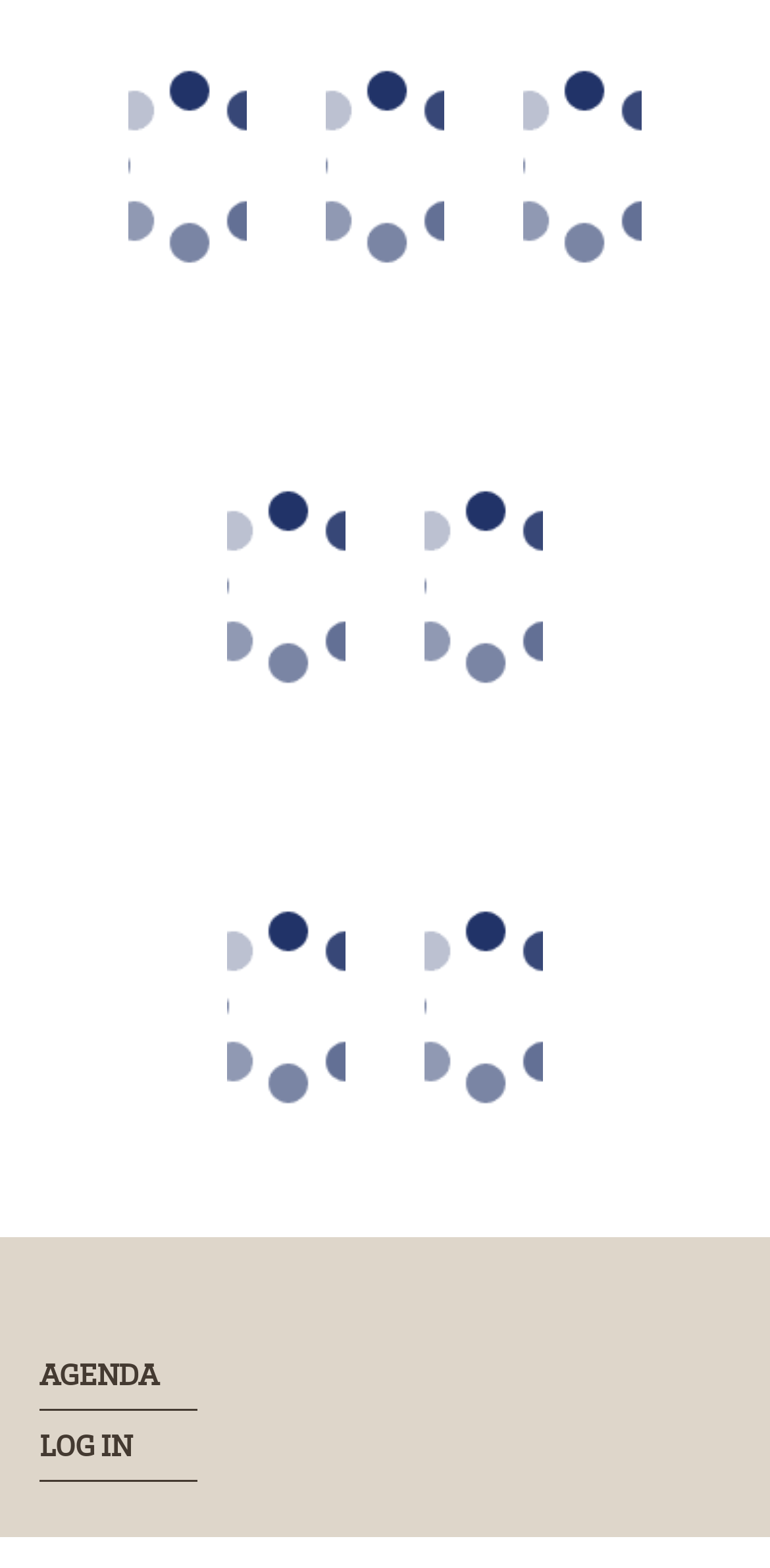Identify the bounding box for the described UI element. Provide the coordinates in (top-left x, top-left y, bottom-right x, bottom-right y) format with values ranging from 0 to 1: Log In

[0.051, 0.909, 0.949, 0.945]